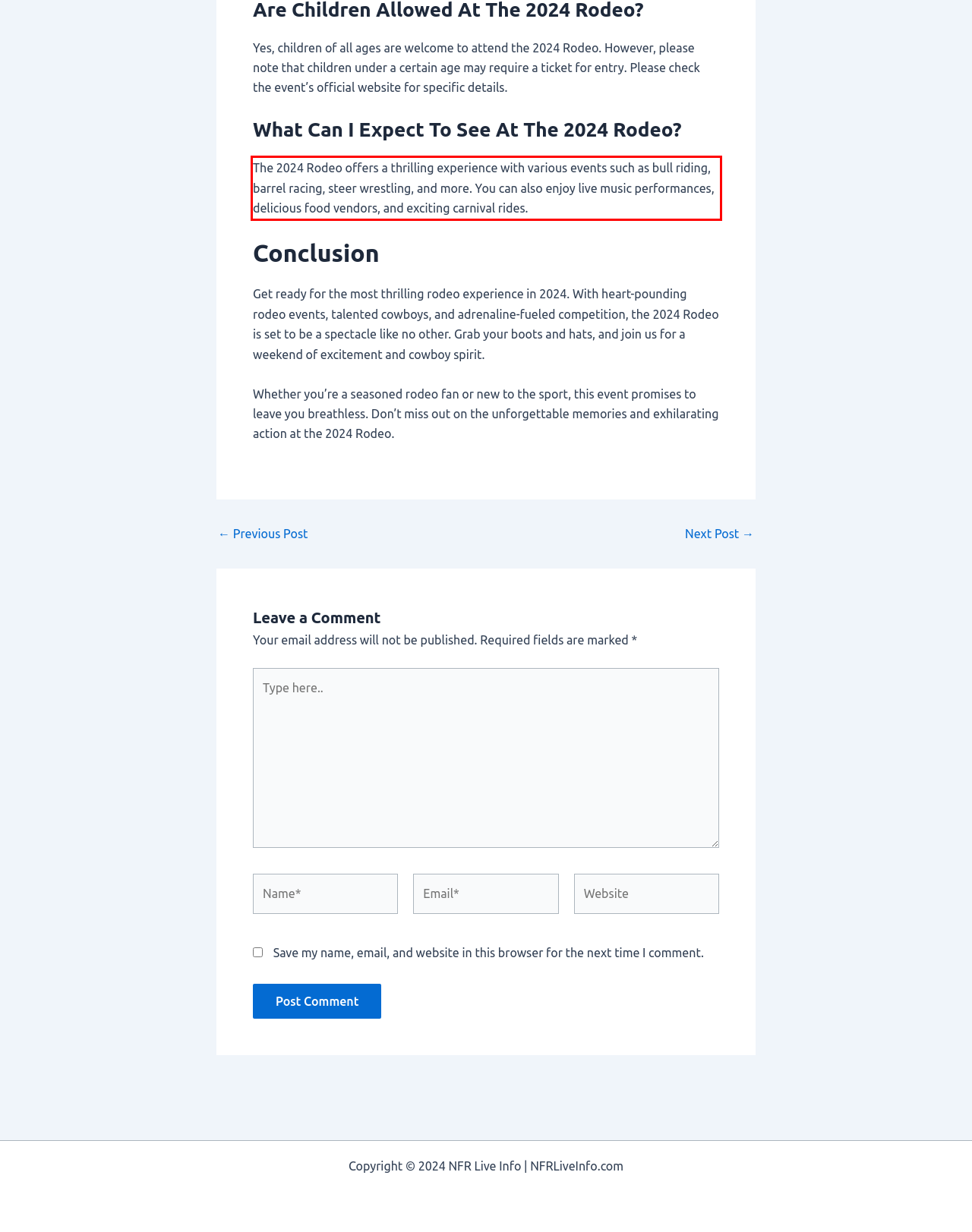Identify the text inside the red bounding box on the provided webpage screenshot by performing OCR.

The 2024 Rodeo offers a thrilling experience with various events such as bull riding, barrel racing, steer wrestling, and more. You can also enjoy live music performances, delicious food vendors, and exciting carnival rides.